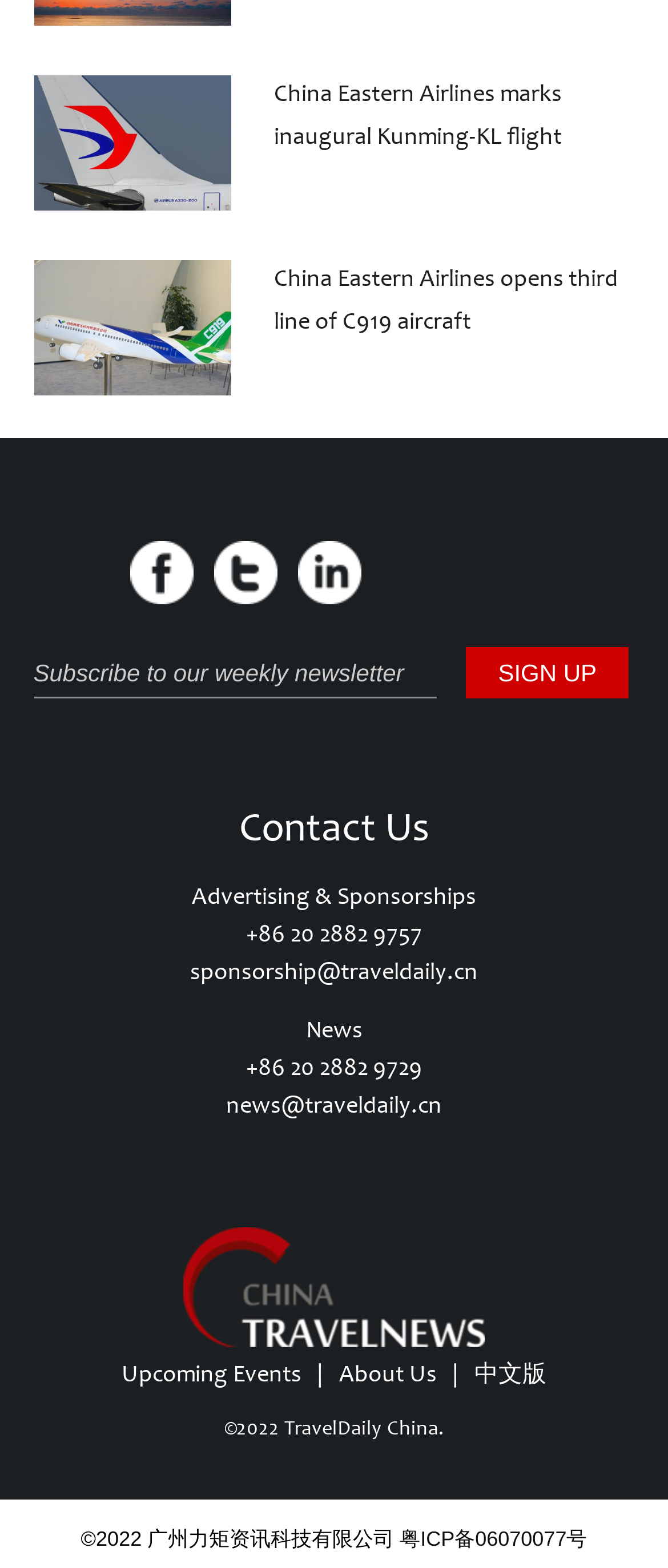Can you specify the bounding box coordinates for the region that should be clicked to fulfill this instruction: "Send an email to sponsorship@traveldaily.cn".

[0.285, 0.61, 0.715, 0.628]